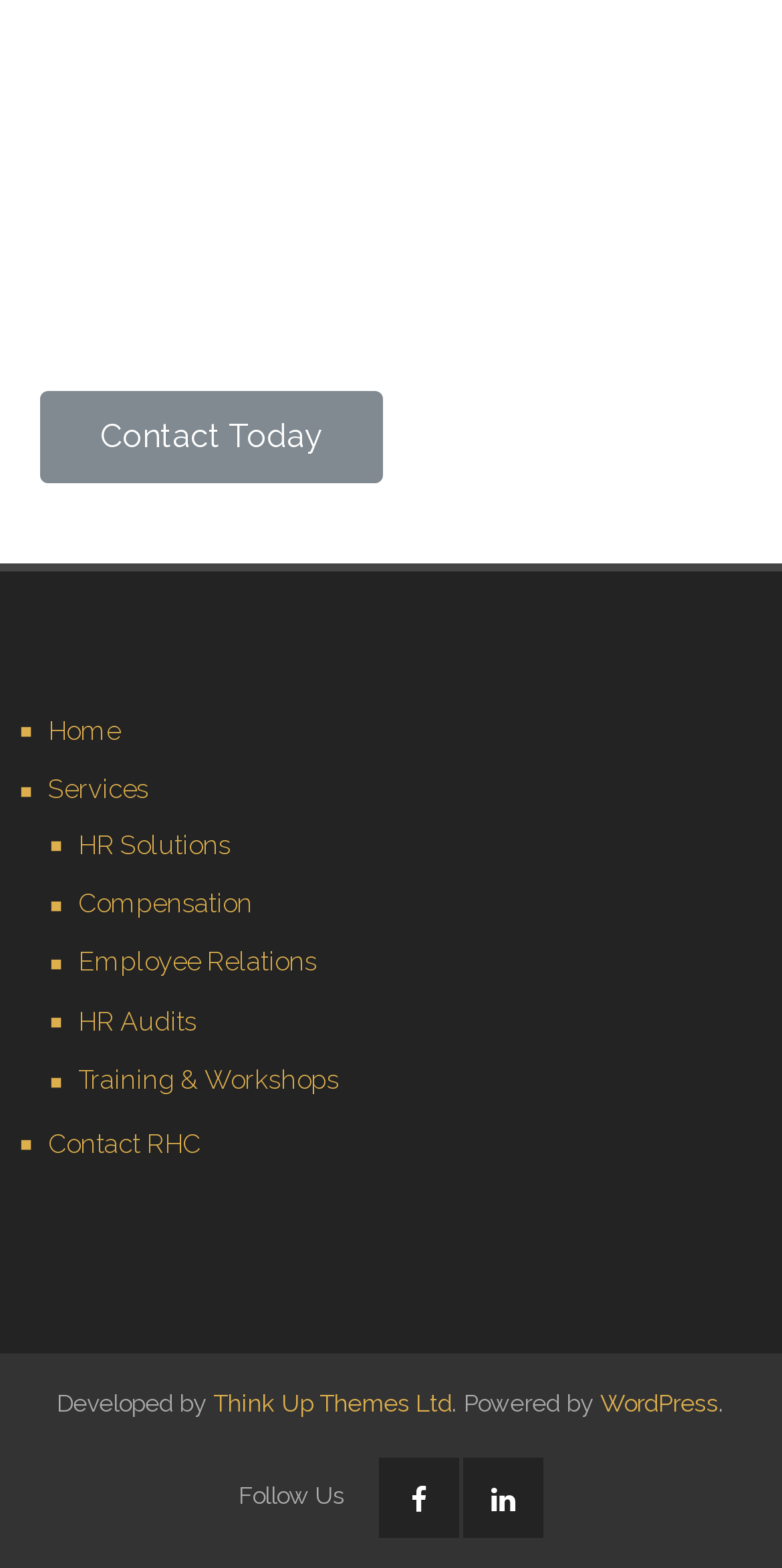Determine the bounding box coordinates for the clickable element required to fulfill the instruction: "Follow Us on Facebook". Provide the coordinates as four float numbers between 0 and 1, i.e., [left, top, right, bottom].

[0.485, 0.929, 0.587, 0.98]